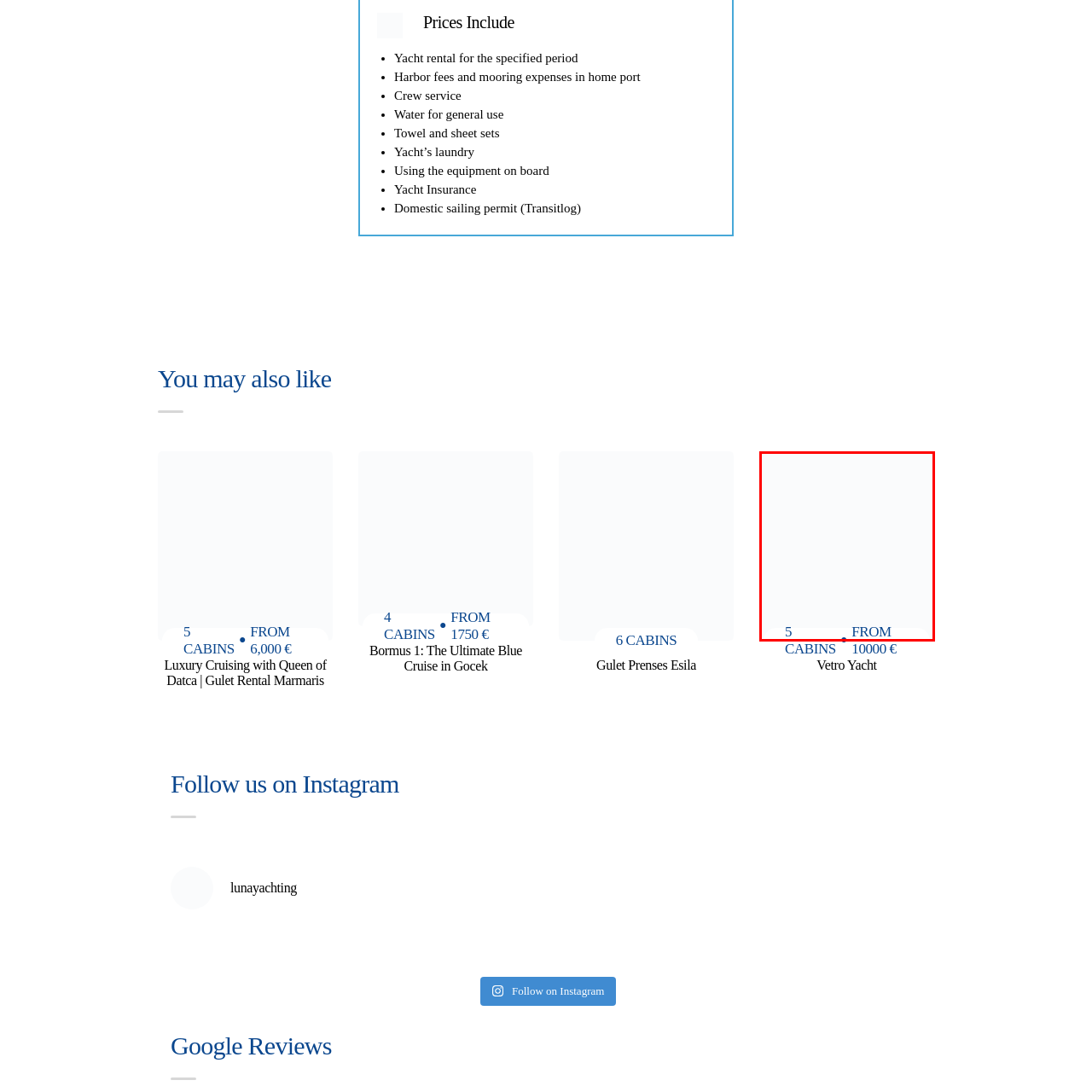Where is the yacht Vetro located?
Pay attention to the image surrounded by the red bounding box and respond to the question with a detailed answer.

The caption describes the image as featuring the yacht Vetro prominently displayed with its sleek side view showcased against the serene Bodrum Sea, which implies that the yacht is situated in the Bodrum Sea.